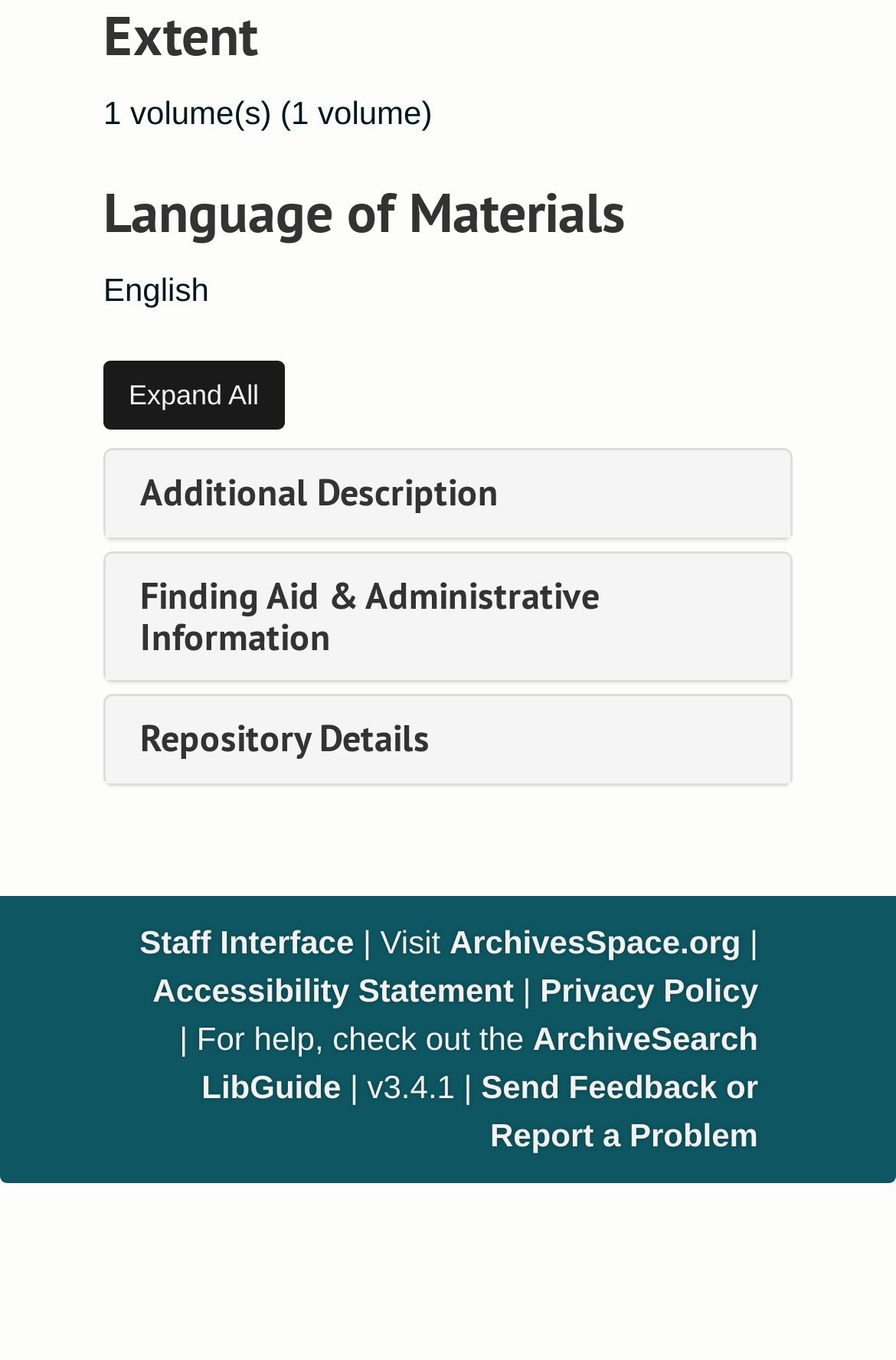Identify the bounding box of the HTML element described as: "Finding Aid & Administrative Information".

[0.156, 0.421, 0.669, 0.486]